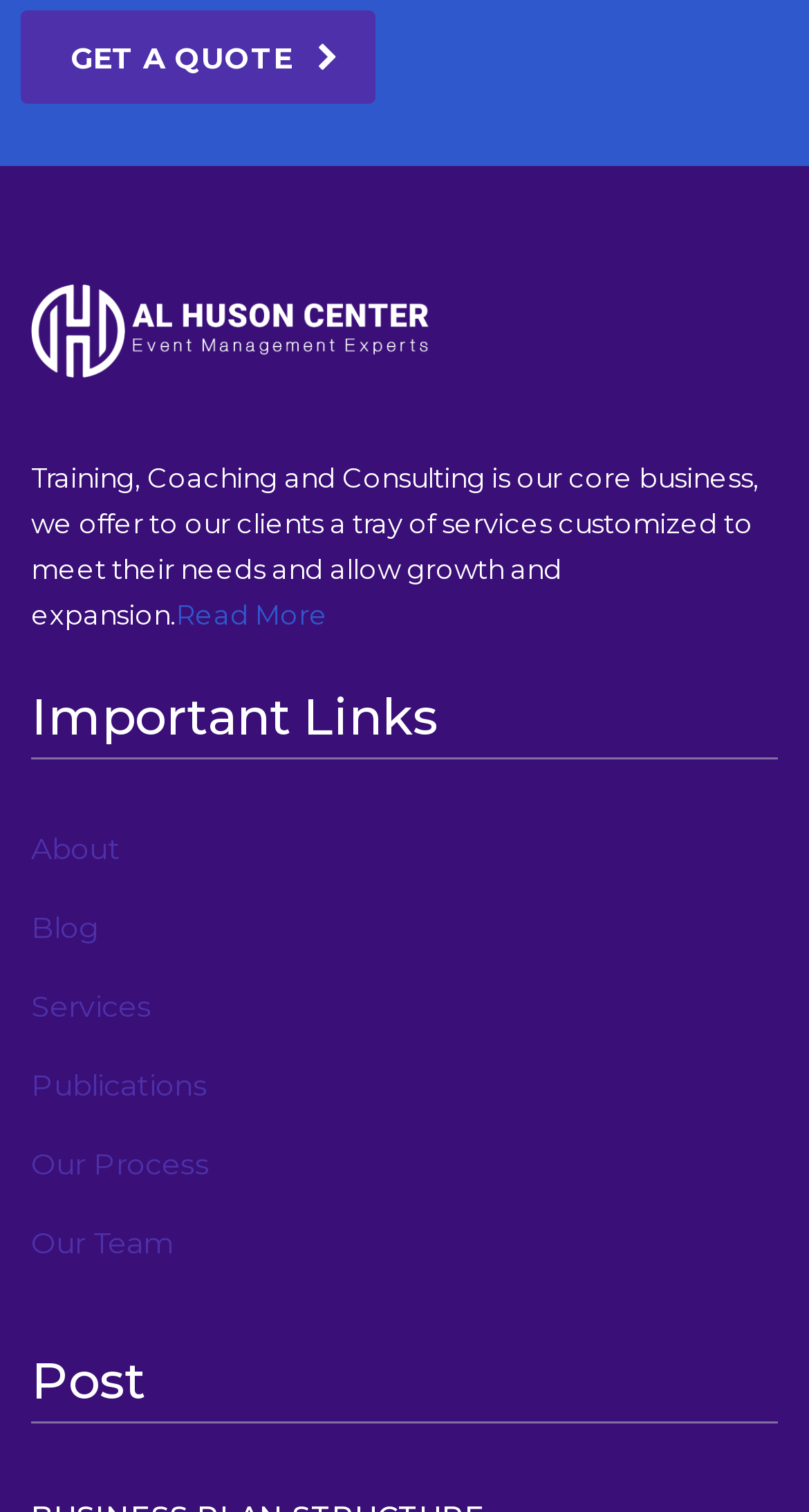Answer the question with a brief word or phrase:
What is the main theme of the services offered by Huson Center?

Business growth and expansion